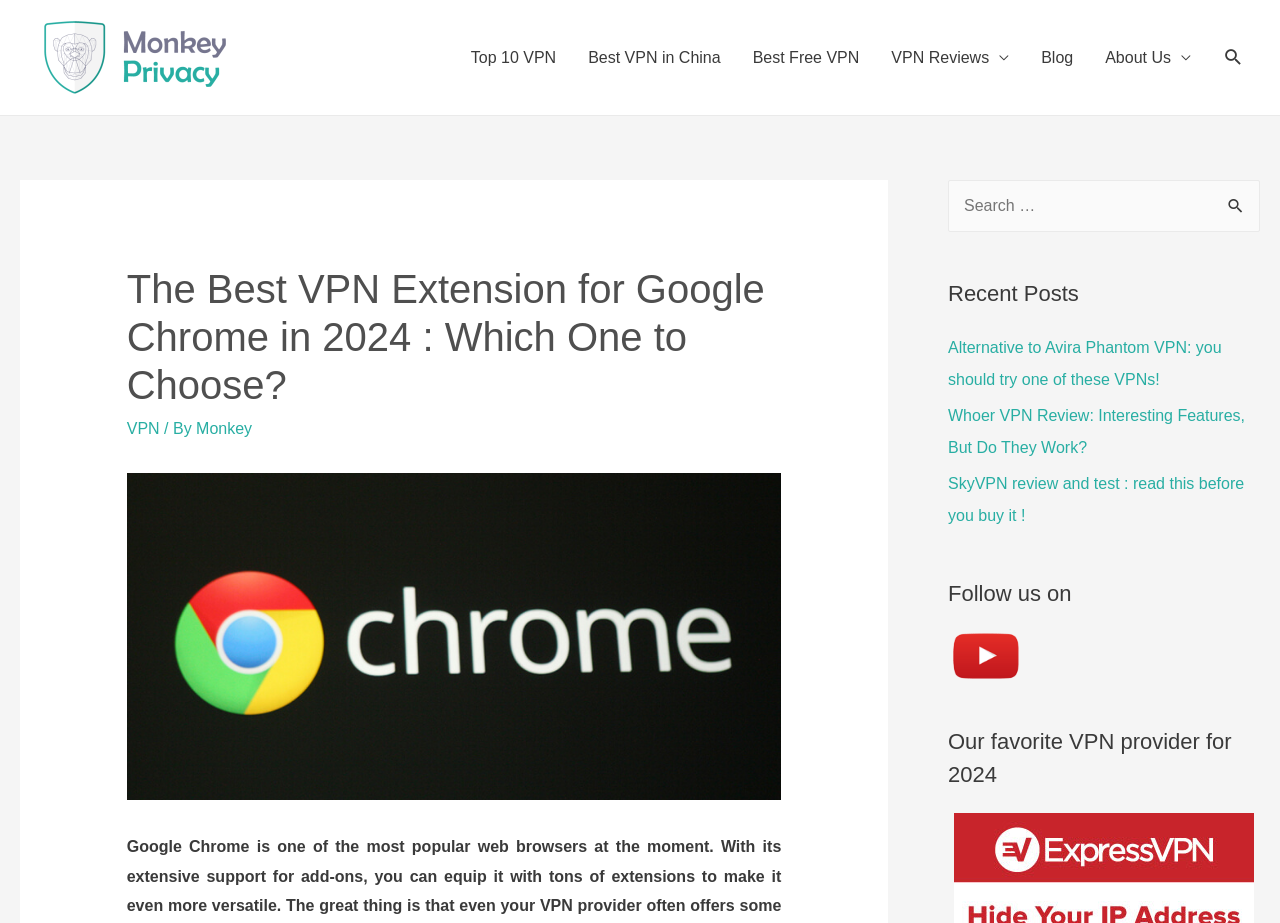Determine the bounding box coordinates of the area to click in order to meet this instruction: "Subscribe to the Youtube channel".

[0.741, 0.7, 0.799, 0.719]